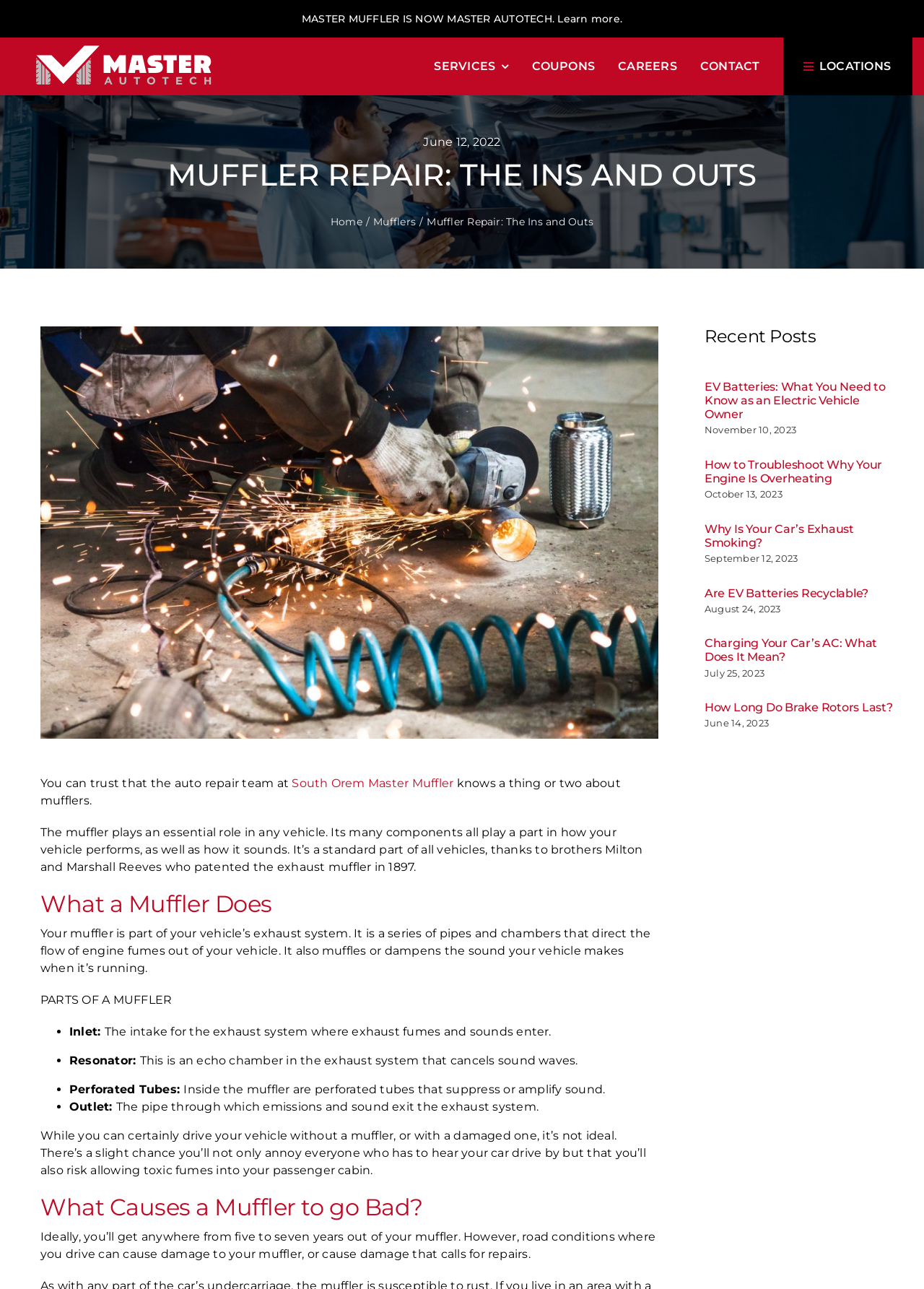Could you provide the bounding box coordinates for the portion of the screen to click to complete this instruction: "Navigate to SERVICES"?

[0.47, 0.045, 0.55, 0.059]